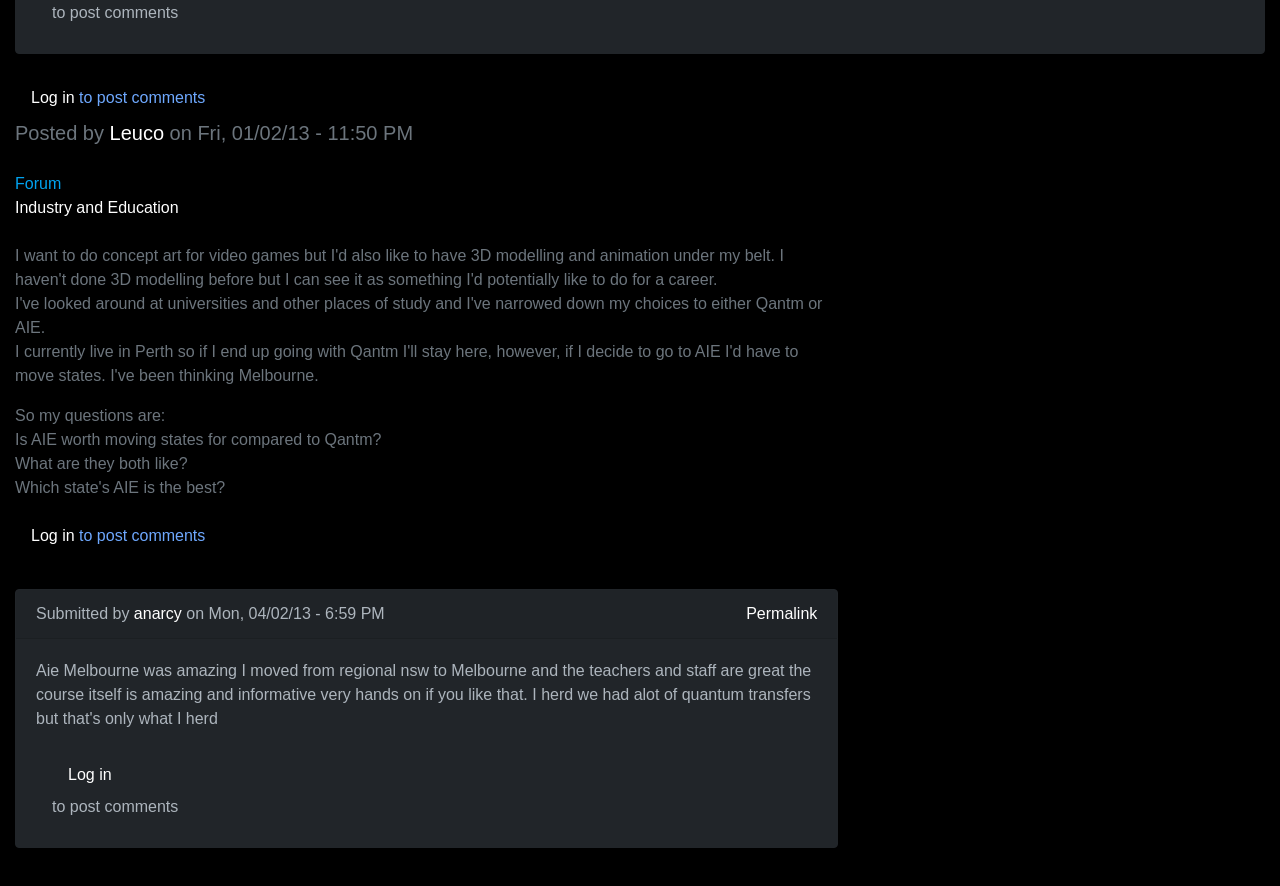Please predict the bounding box coordinates (top-left x, top-left y, bottom-right x, bottom-right y) for the UI element in the screenshot that fits the description: Permalink

[0.583, 0.679, 0.639, 0.707]